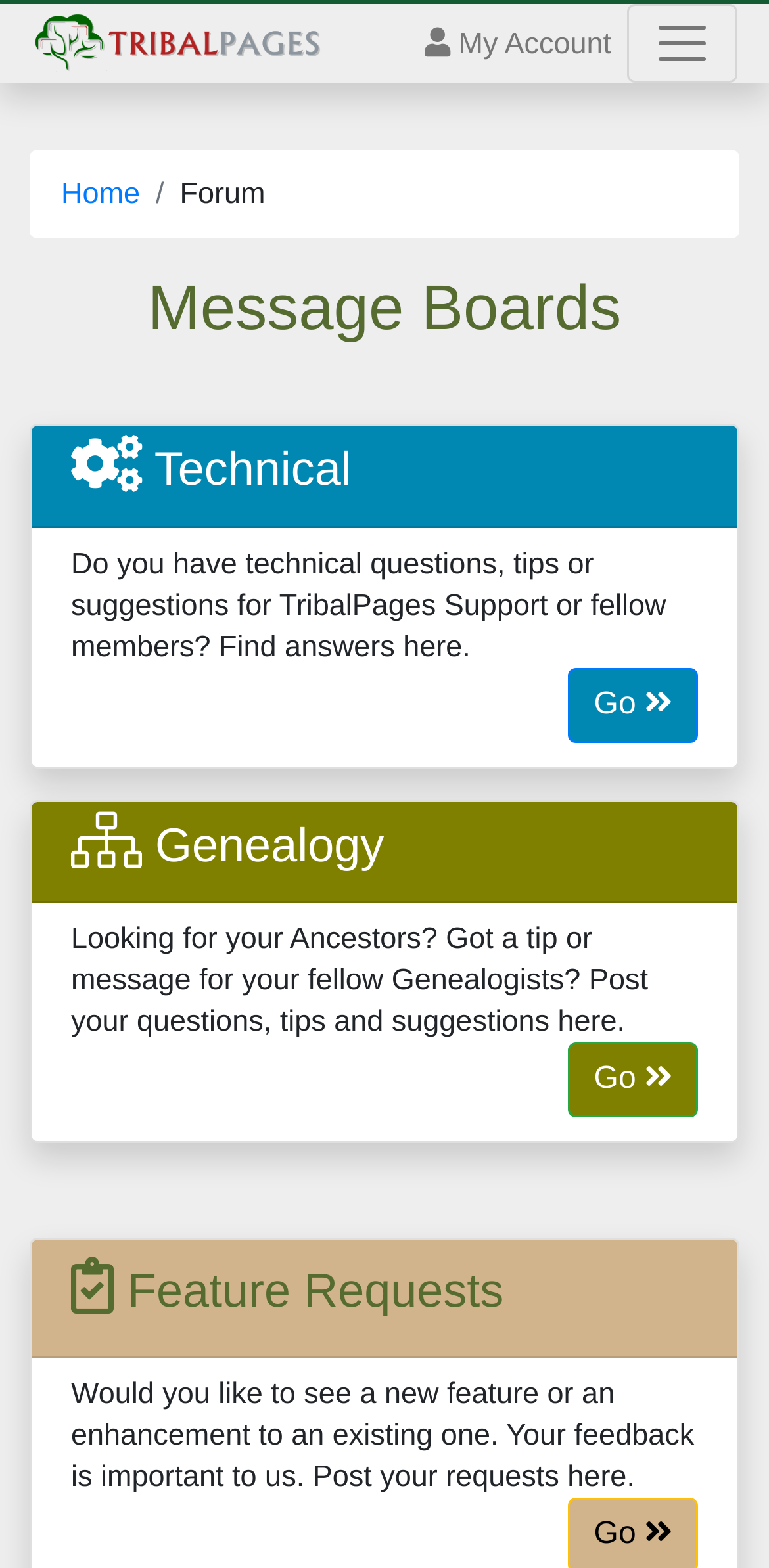What can users do in the 'Genealogy' section? From the image, respond with a single word or brief phrase.

Post questions, tips, and suggestions